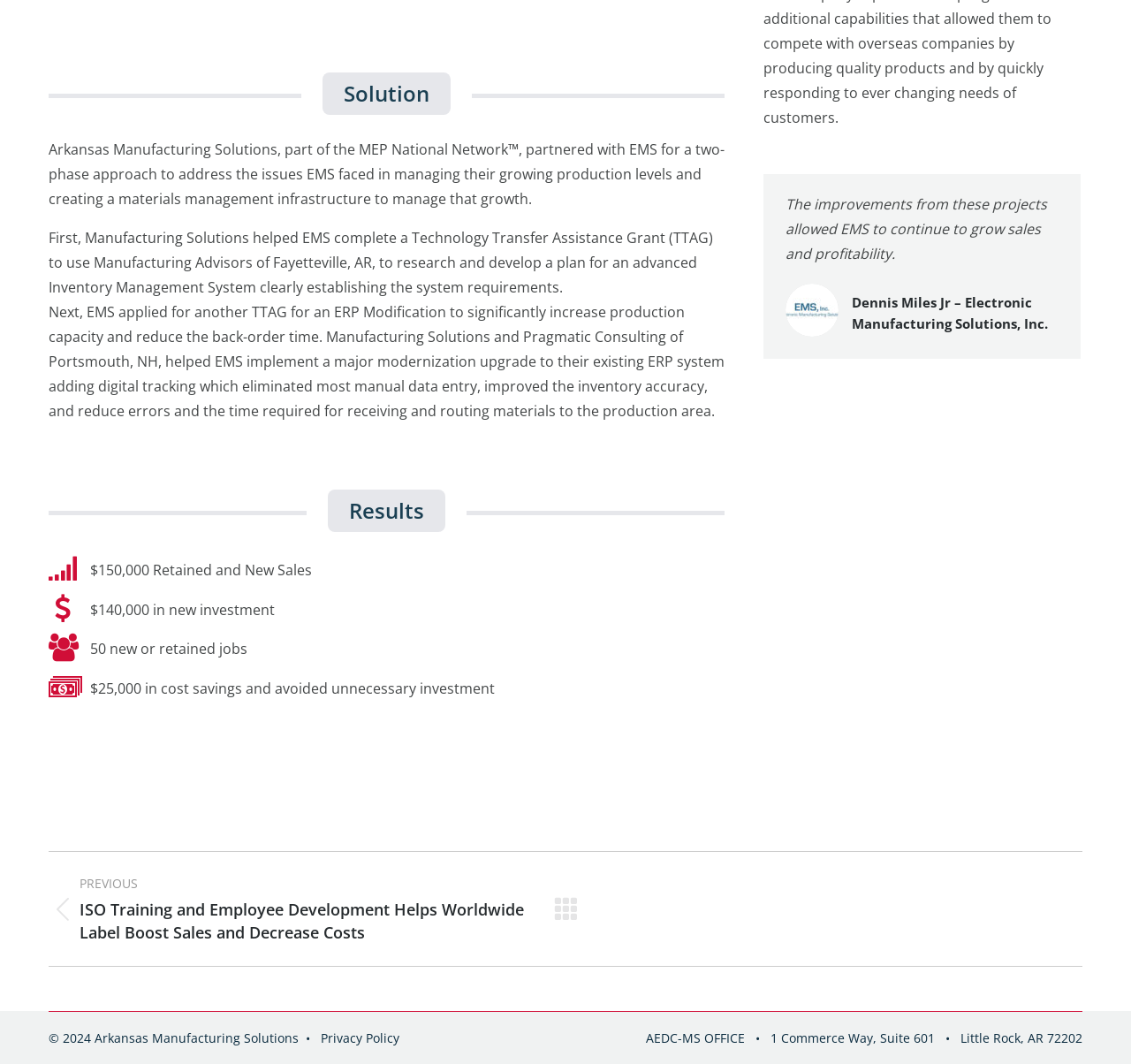Find the coordinates for the bounding box of the element with this description: "Privacy Policy".

[0.284, 0.968, 0.353, 0.983]